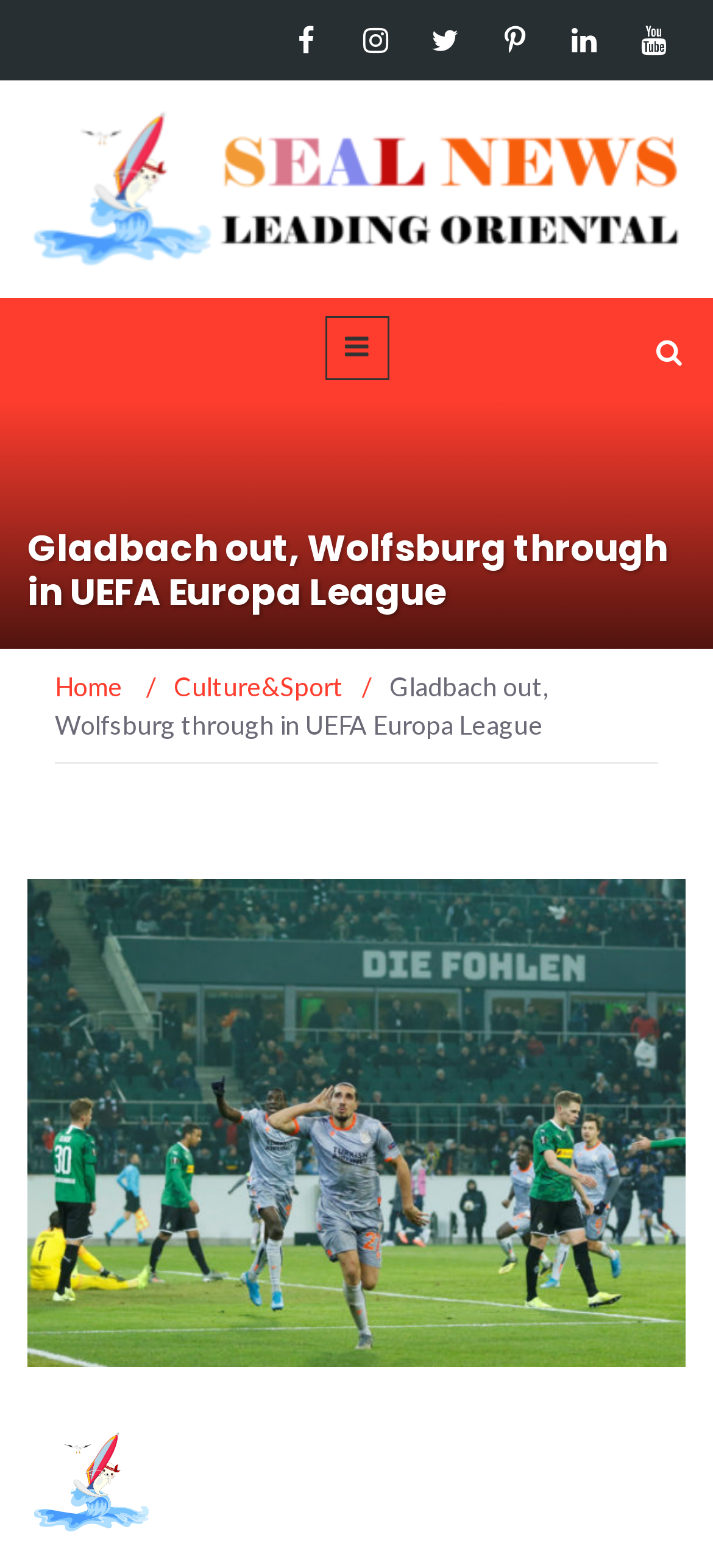Show the bounding box coordinates for the HTML element as described: "Home".

[0.077, 0.427, 0.179, 0.447]